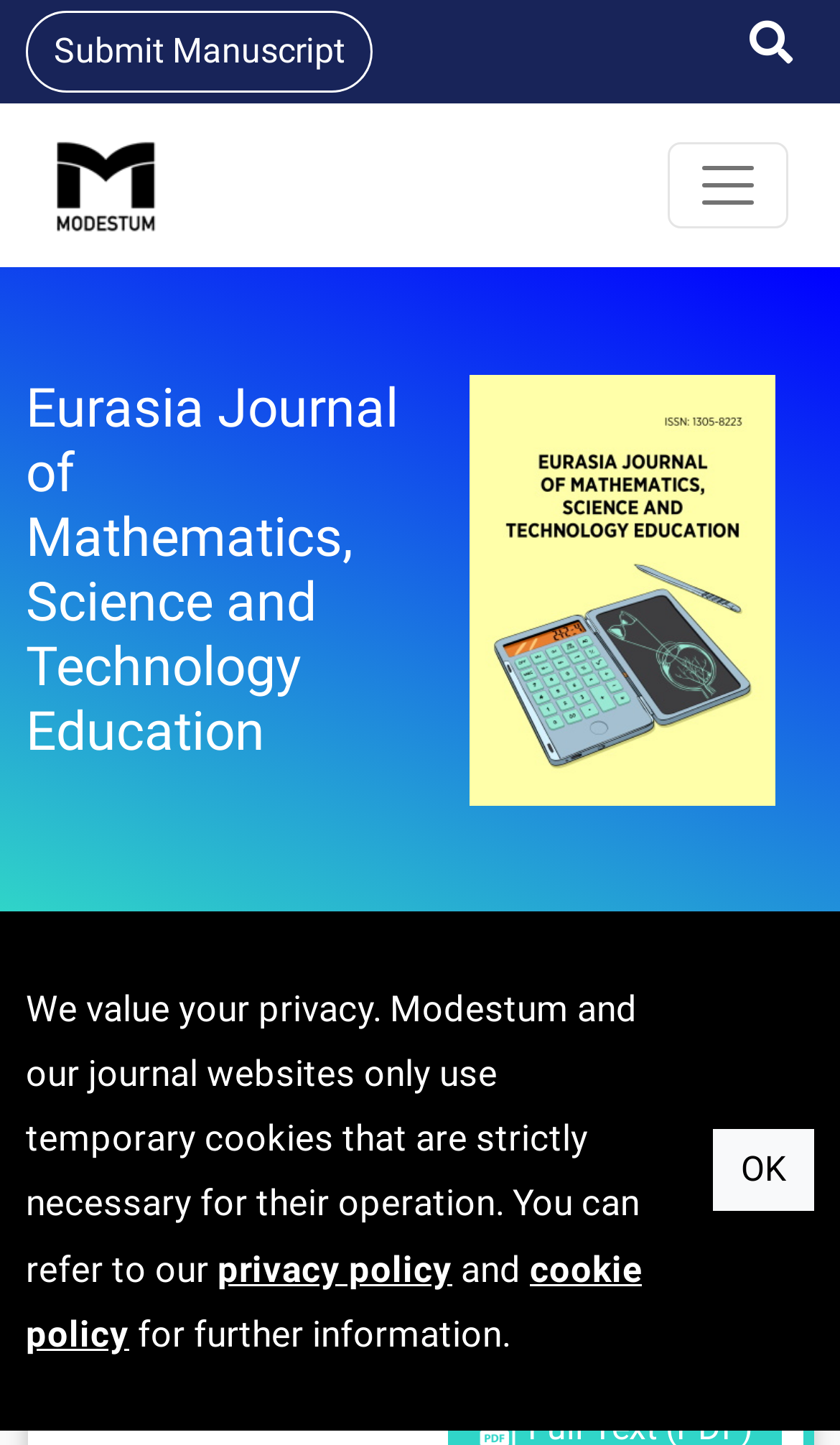Respond to the question below with a single word or phrase:
How many navigation links are there?

3